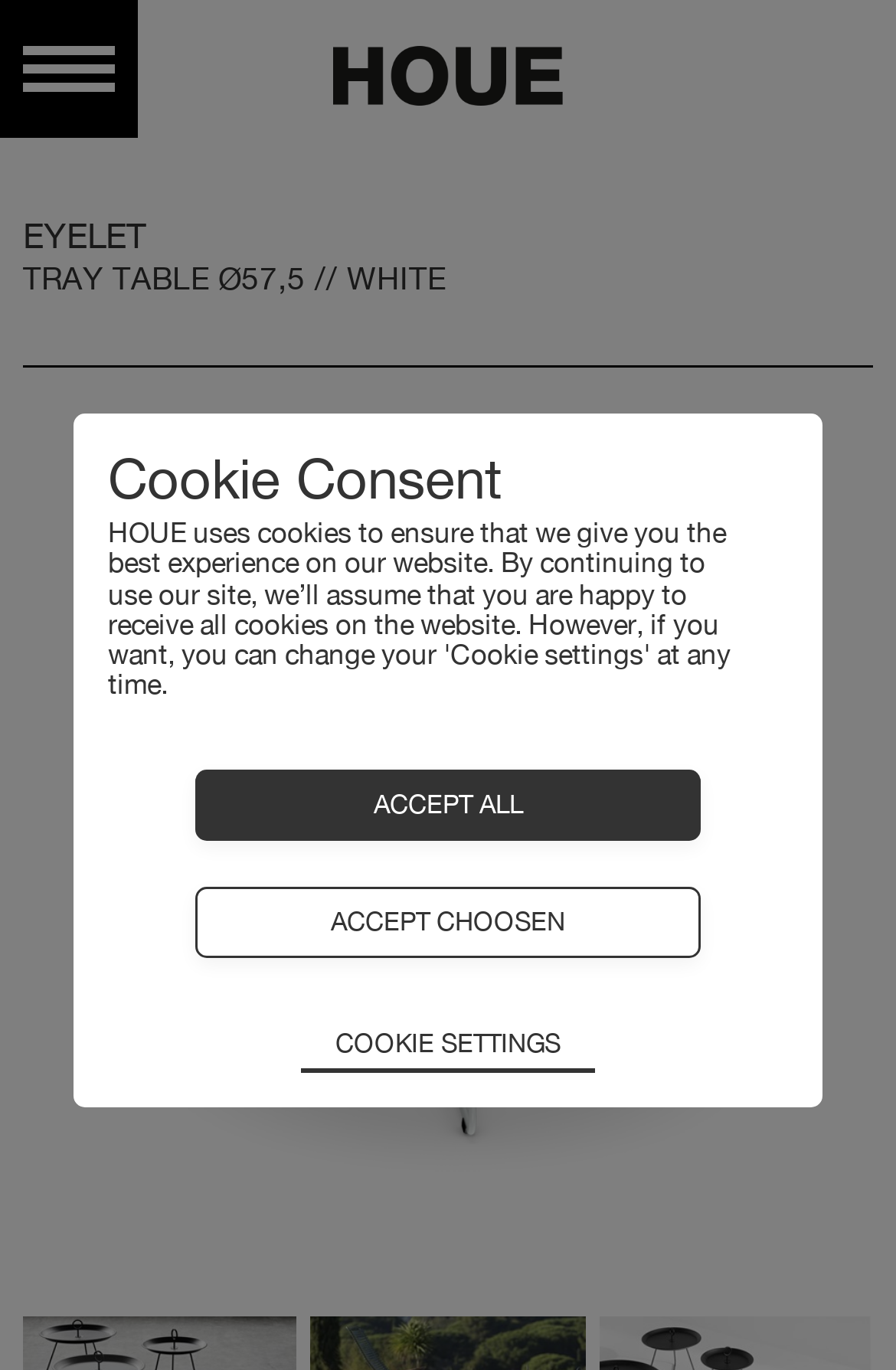Given the element description, predict the bounding box coordinates in the format (top-left x, top-left y, bottom-right x, bottom-right y), using floating point numbers between 0 and 1: View basket

[0.195, 0.027, 0.356, 0.05]